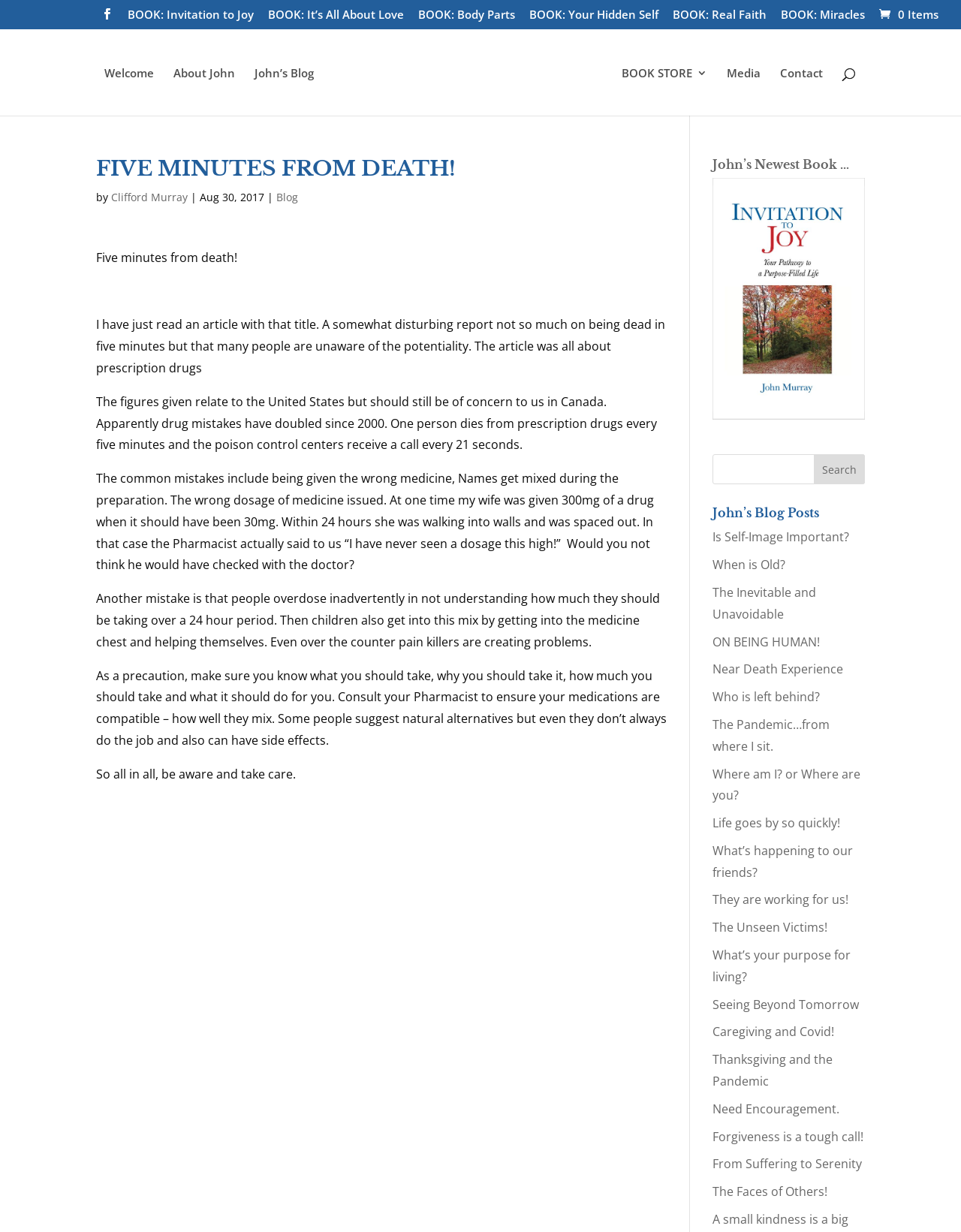Please specify the bounding box coordinates of the area that should be clicked to accomplish the following instruction: "Click on the link 'Contact'". The coordinates should consist of four float numbers between 0 and 1, i.e., [left, top, right, bottom].

[0.811, 0.055, 0.856, 0.094]